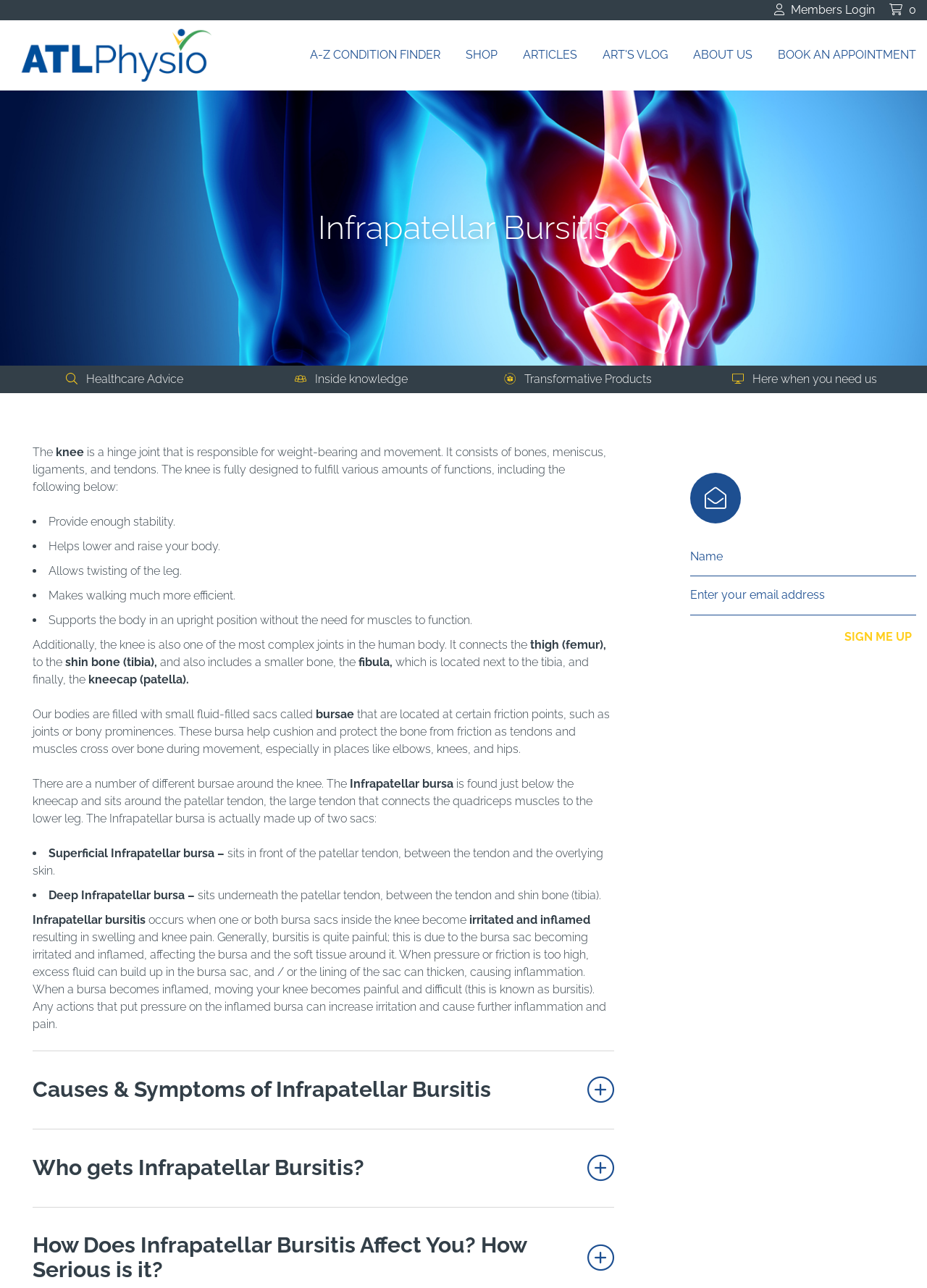Determine the bounding box coordinates of the region I should click to achieve the following instruction: "Click the 'SIGN ME UP' button". Ensure the bounding box coordinates are four float numbers between 0 and 1, i.e., [left, top, right, bottom].

[0.744, 0.489, 0.988, 0.5]